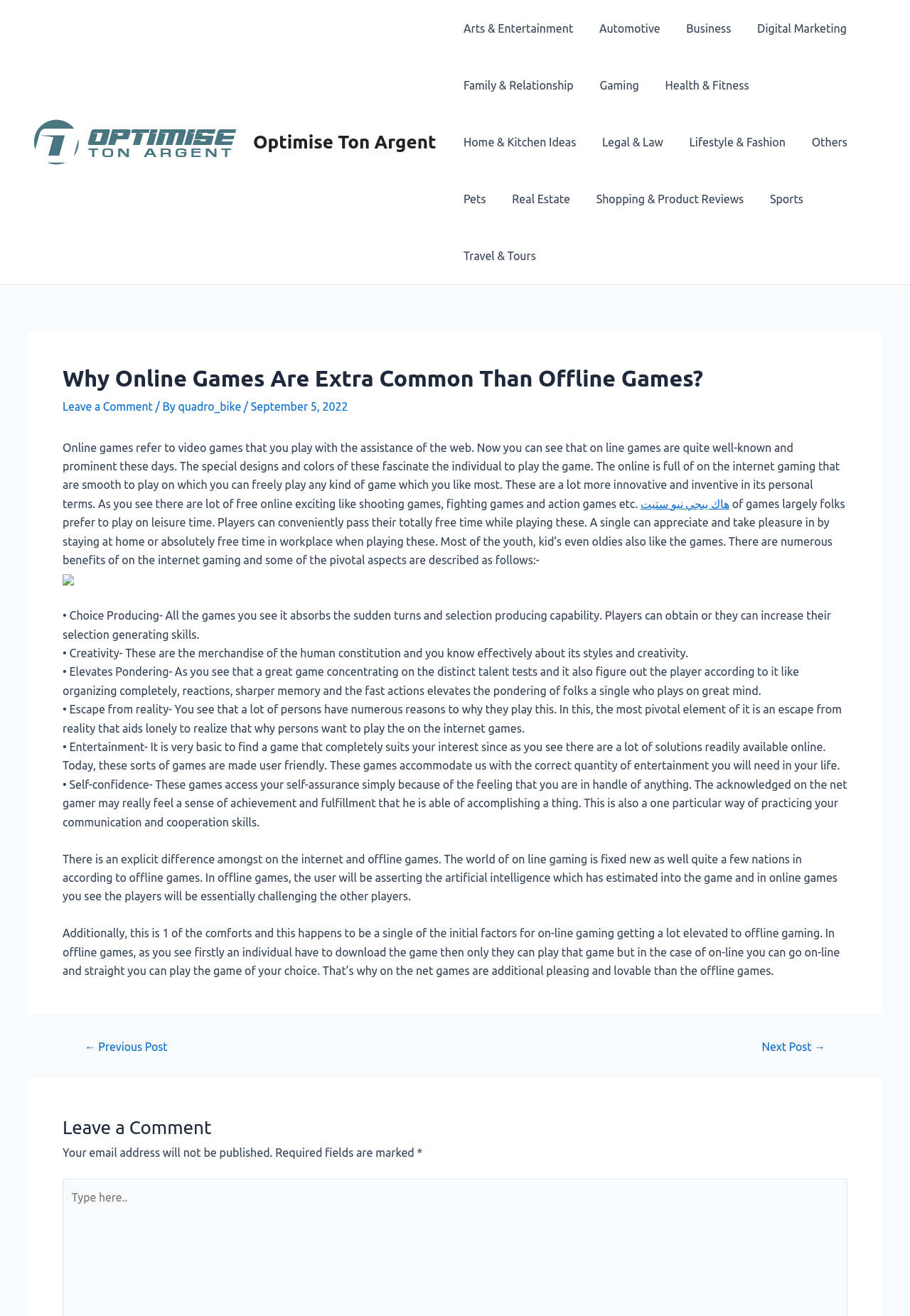Determine the bounding box coordinates of the clickable region to execute the instruction: "Click on the 'Gaming' link". The coordinates should be four float numbers between 0 and 1, denoted as [left, top, right, bottom].

[0.641, 0.043, 0.709, 0.086]